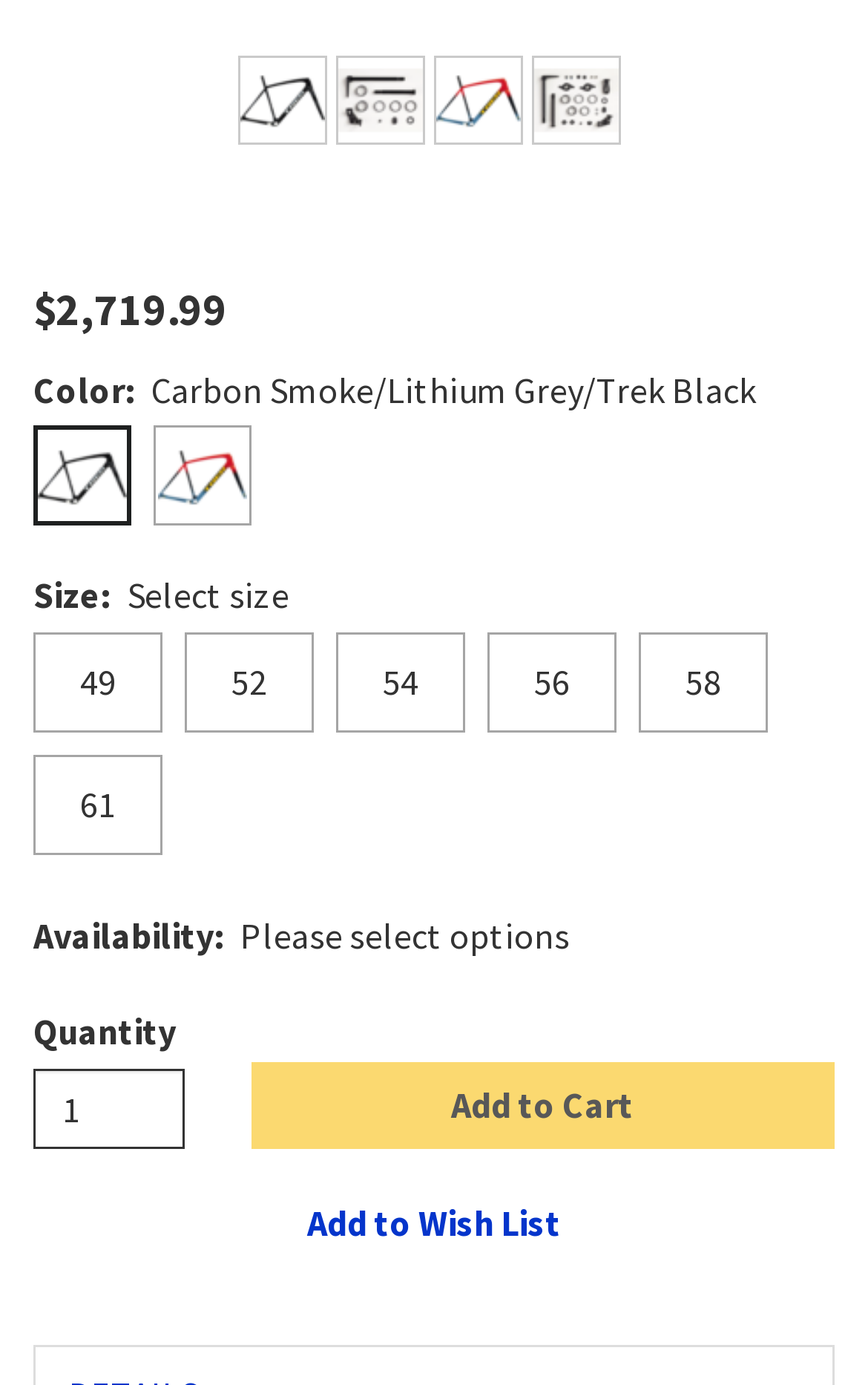What is the purpose of the 'Add to Wish List' button?
Please use the visual content to give a single word or phrase answer.

To add the product to the wish list